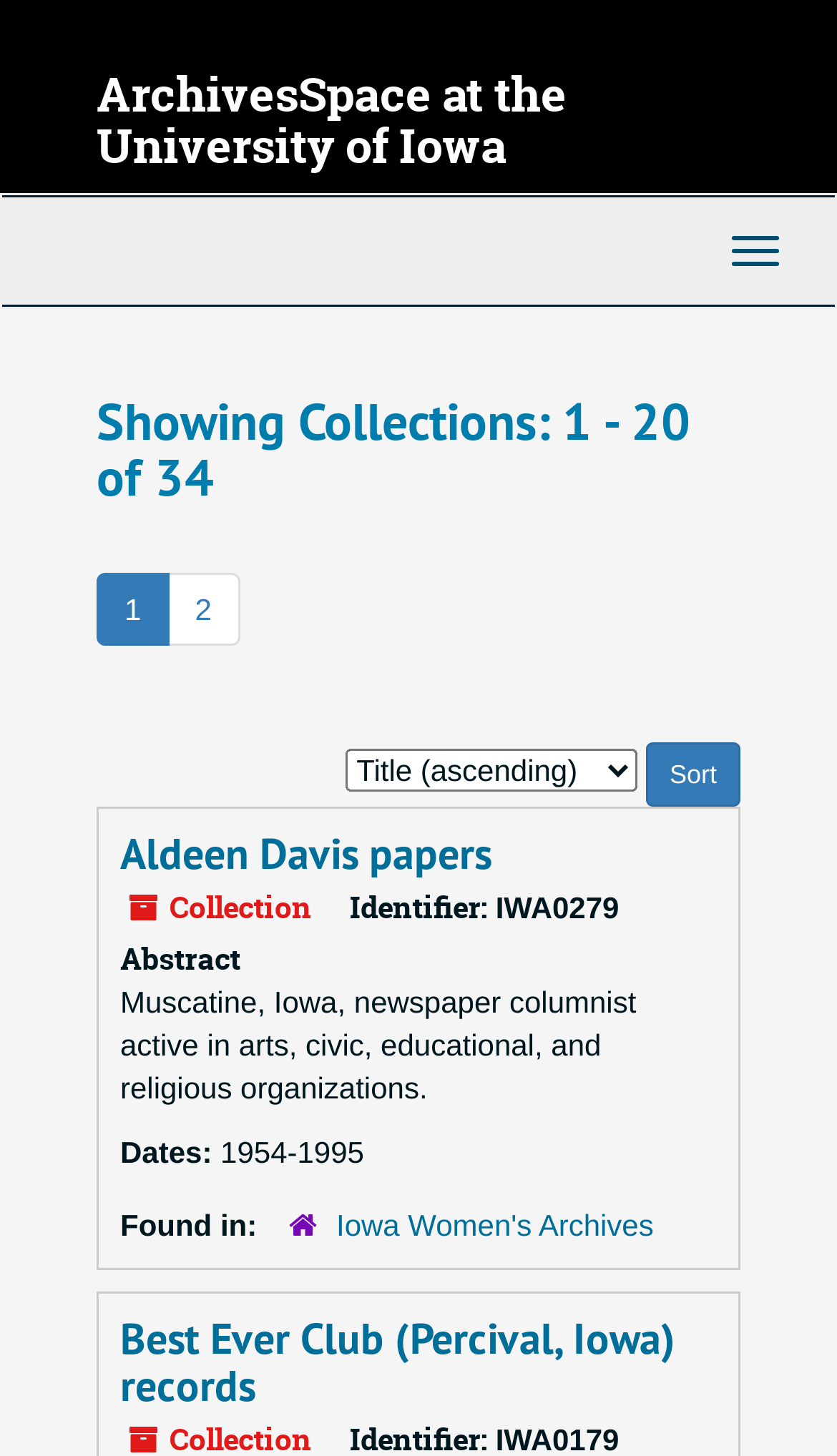Produce an extensive caption that describes everything on the webpage.

The webpage is a collection archive page from the University of Iowa. At the top, there is a heading that reads "ArchivesSpace at the University of Iowa" with a link to the same title. Below this, there is a top-level navigation bar that spans the entire width of the page.

The main content of the page is divided into sections, with a heading that indicates "Showing Collections: 1 - 20 of 34". Below this, there are pagination links, with the numbers 1 and 2, indicating that there are more collections beyond the first page.

To the right of the pagination links, there is a section for sorting the collections, with a label "Sort by:" and a combobox with a button to trigger the sorting action. 

The main collection list starts below the sorting section, with each collection item displayed in a similar format. The first collection item is "Aldeen Davis papers", which has a link to the collection, followed by a label "Collection" and an identifier "IWA0279". There is also an abstract of the collection, which describes the collection as "Muscatine, Iowa, newspaper columnist active in arts, civic, educational, and religious organizations." The dates of the collection, "1954-1995", are also provided. Additionally, the collection is found in "Iowa Women's Archives", which is a link to the archive.

The second collection item is "Best Ever Club (Percival, Iowa) records", which has a similar format to the first item, with a link to the collection, an abstract, dates, and a found-in archive.